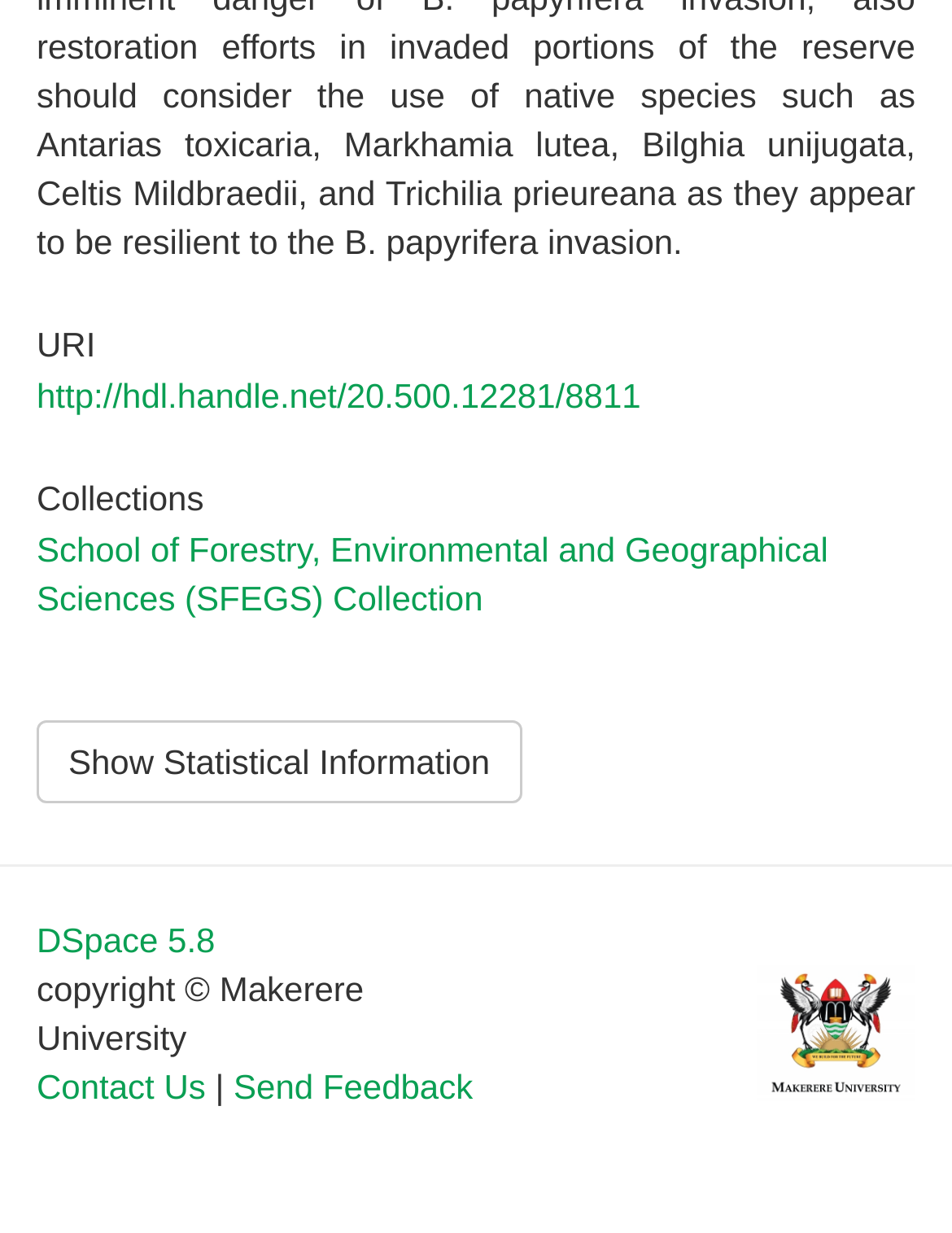Please find the bounding box for the UI component described as follows: "Contact Us".

[0.038, 0.866, 0.216, 0.898]